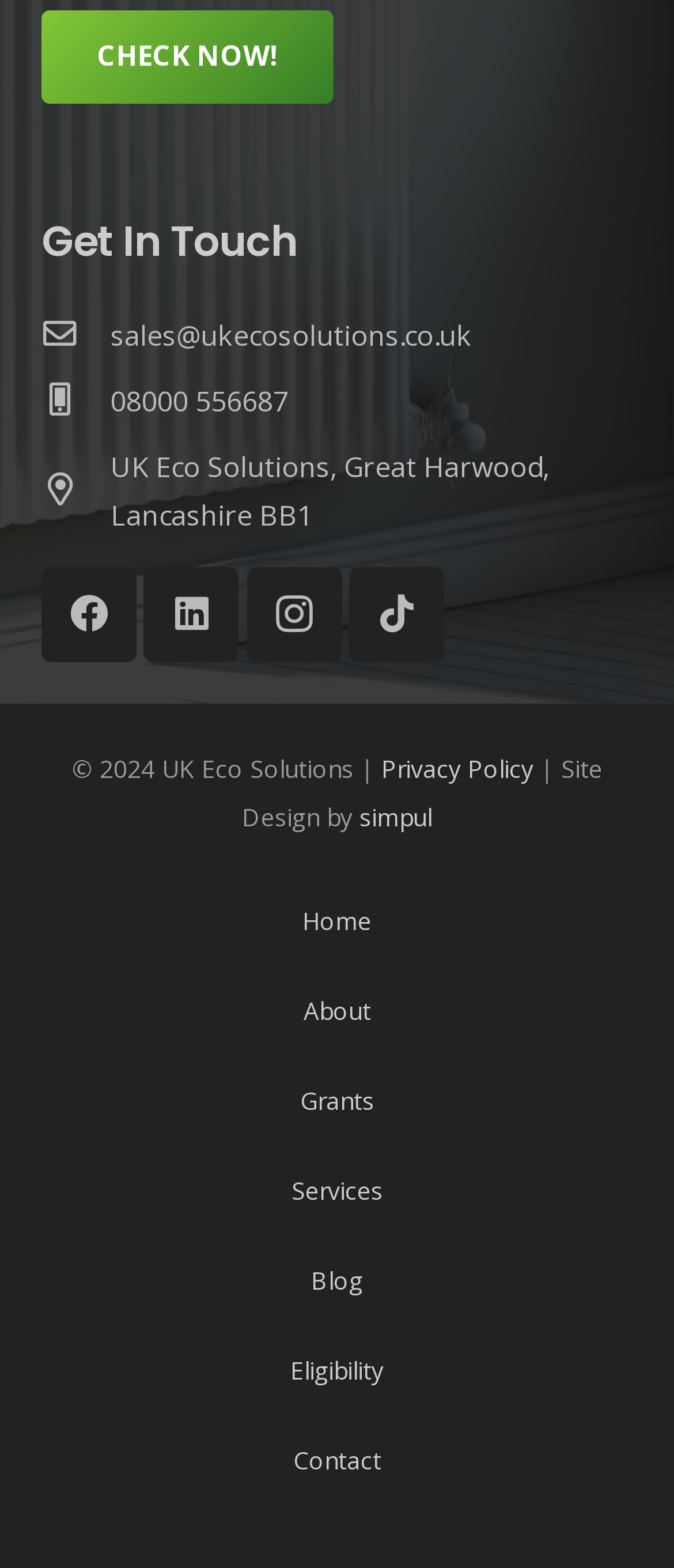Can you pinpoint the bounding box coordinates for the clickable element required for this instruction: "Read the Privacy Policy"? The coordinates should be four float numbers between 0 and 1, i.e., [left, top, right, bottom].

[0.565, 0.48, 0.791, 0.501]